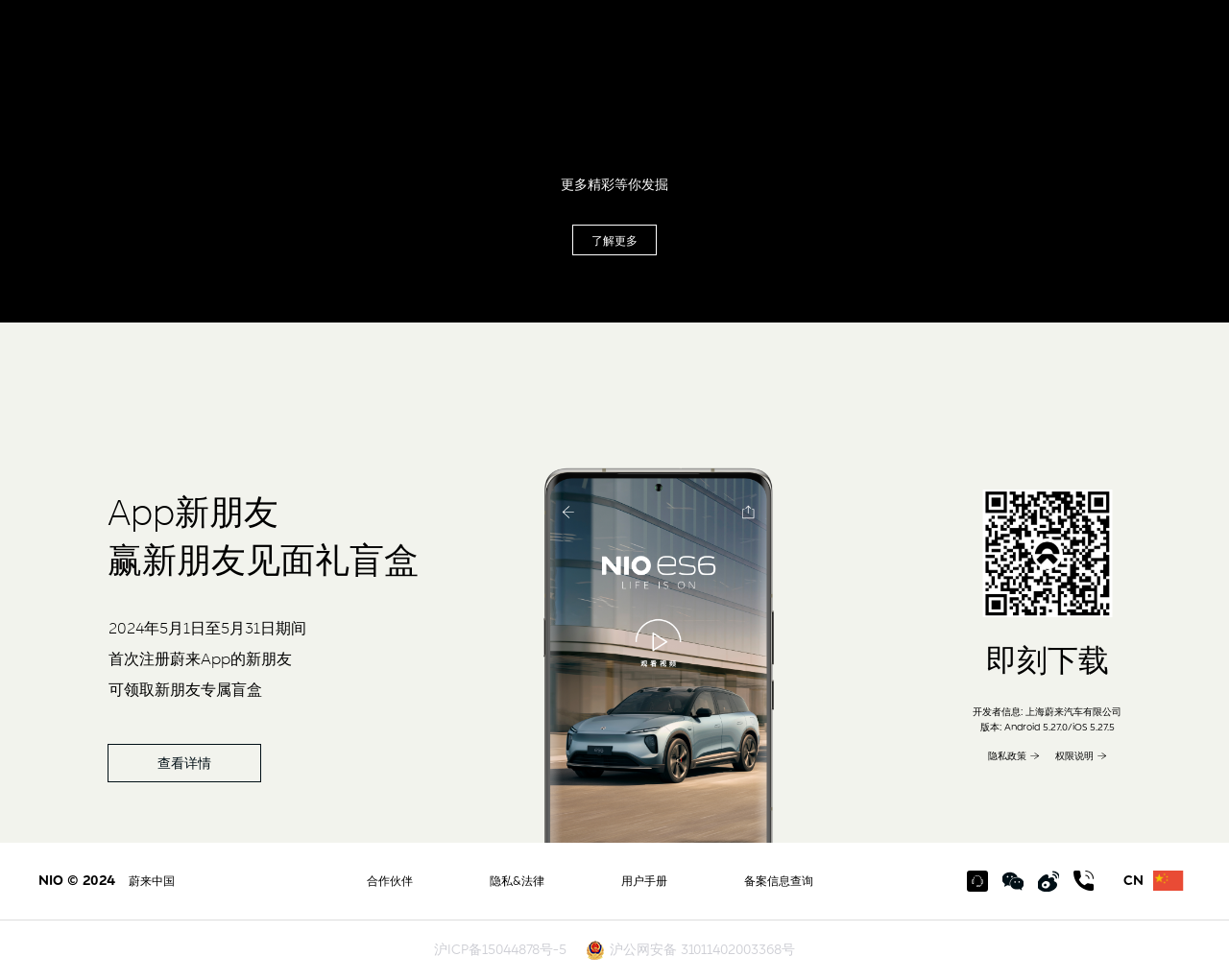Reply to the question with a single word or phrase:
What is the name of the community chamber?

Community Chamber